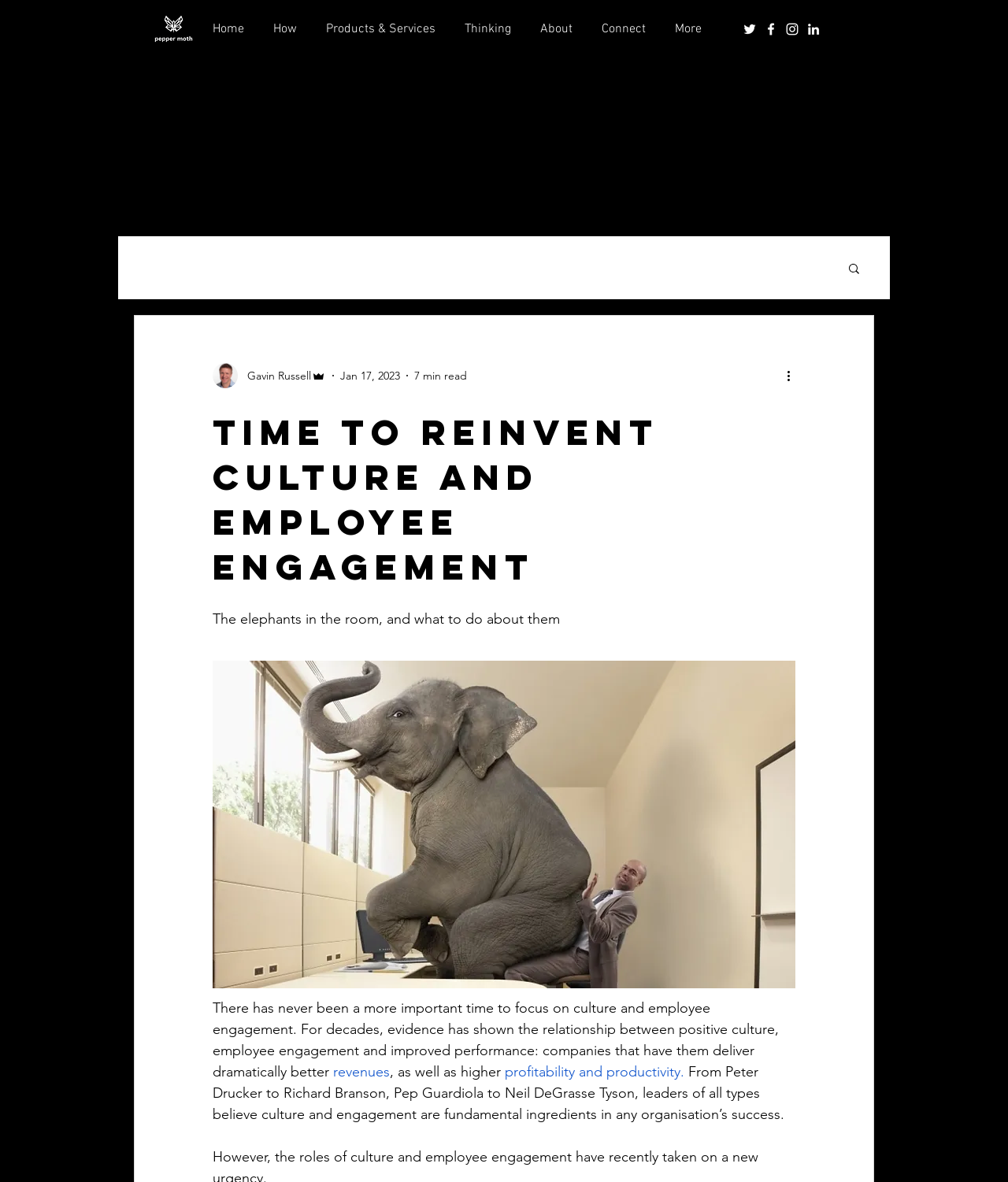Identify the bounding box of the UI component described as: "Thinking".

[0.445, 0.011, 0.519, 0.038]